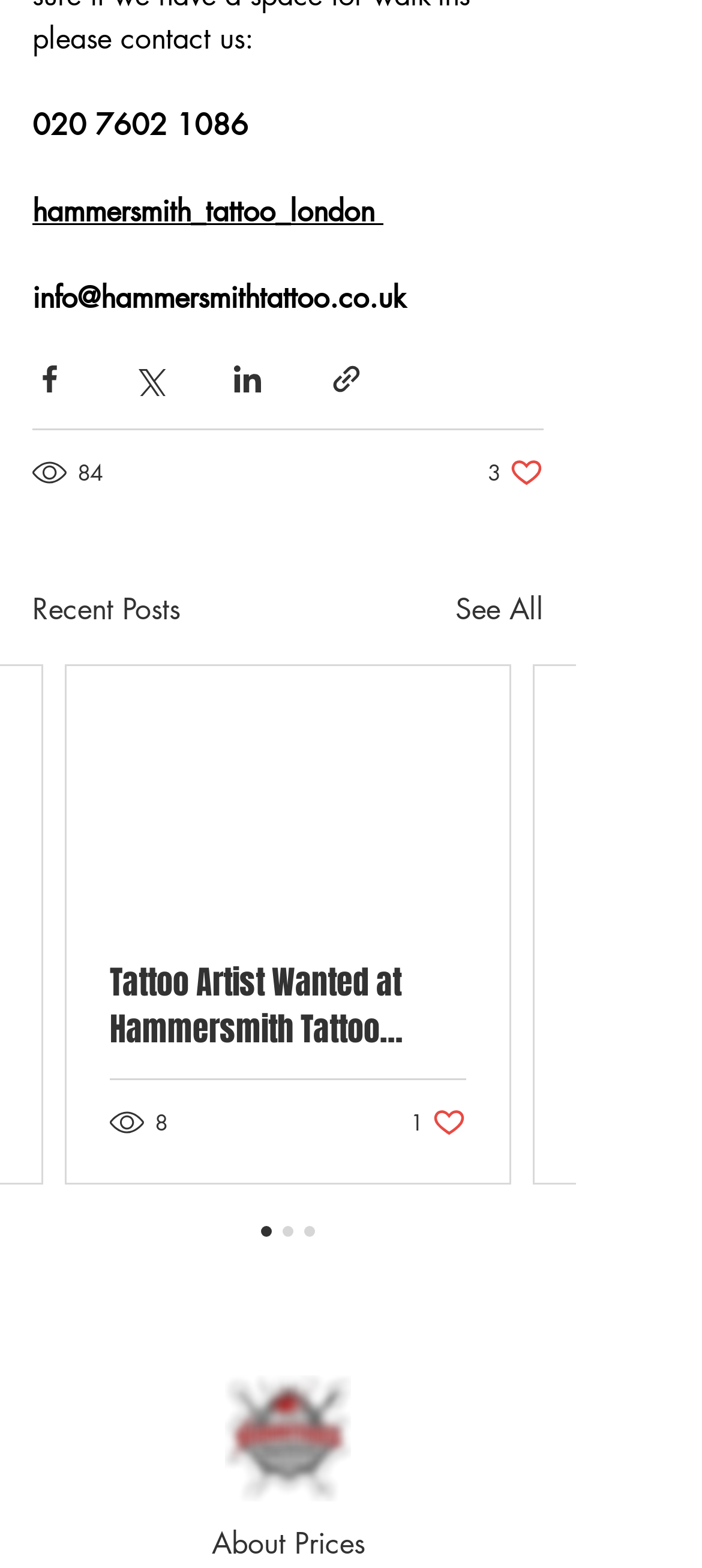Find the bounding box coordinates for the element that must be clicked to complete the instruction: "View recent posts". The coordinates should be four float numbers between 0 and 1, indicated as [left, top, right, bottom].

[0.046, 0.376, 0.256, 0.403]